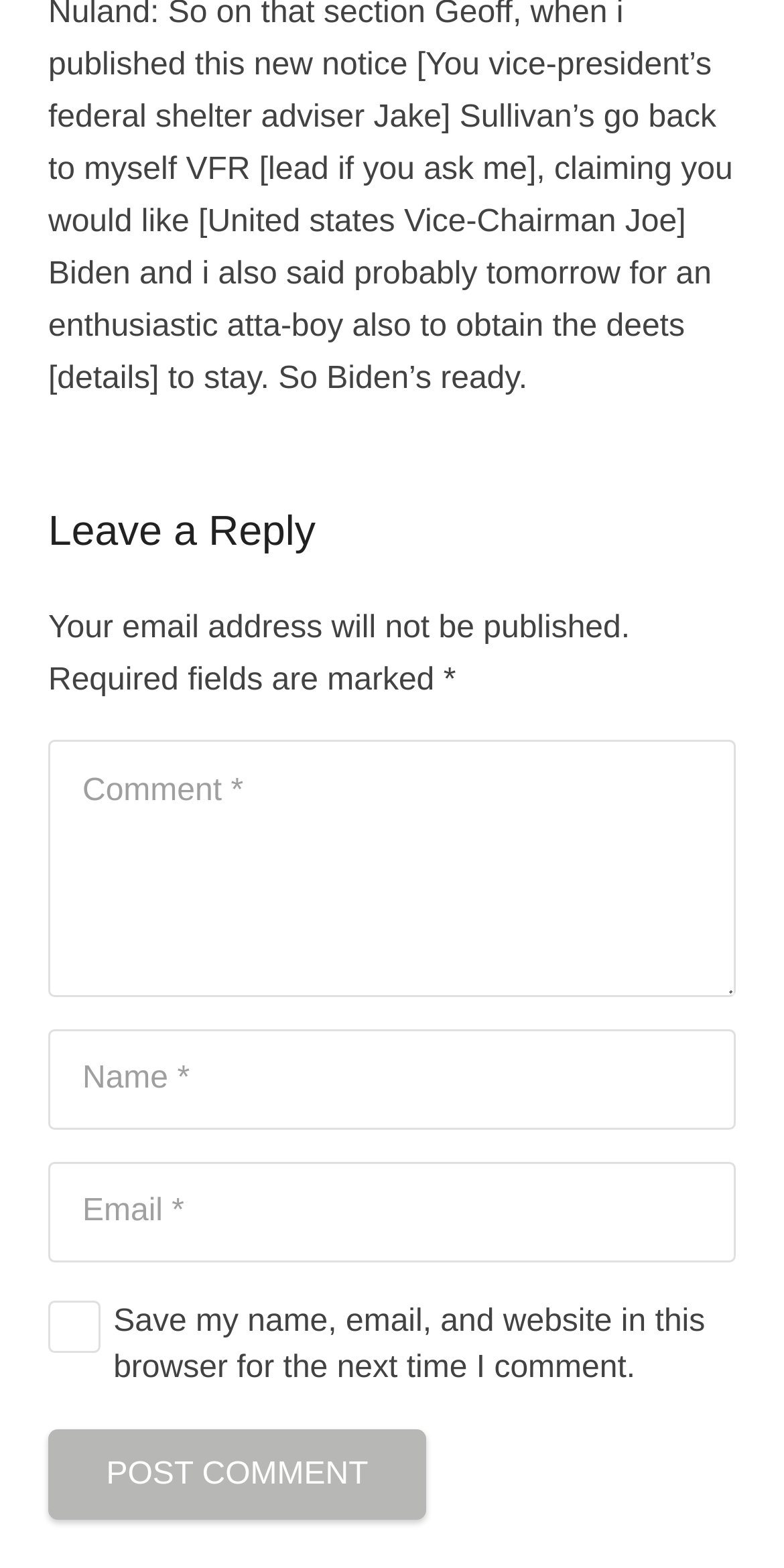What is the purpose of the checkbox?
Please craft a detailed and exhaustive response to the question.

The checkbox is located below the email input field and is labeled 'Save my name, email, and website in this browser for the next time I comment.' This suggests that its purpose is to save the user's browser data for future comments.